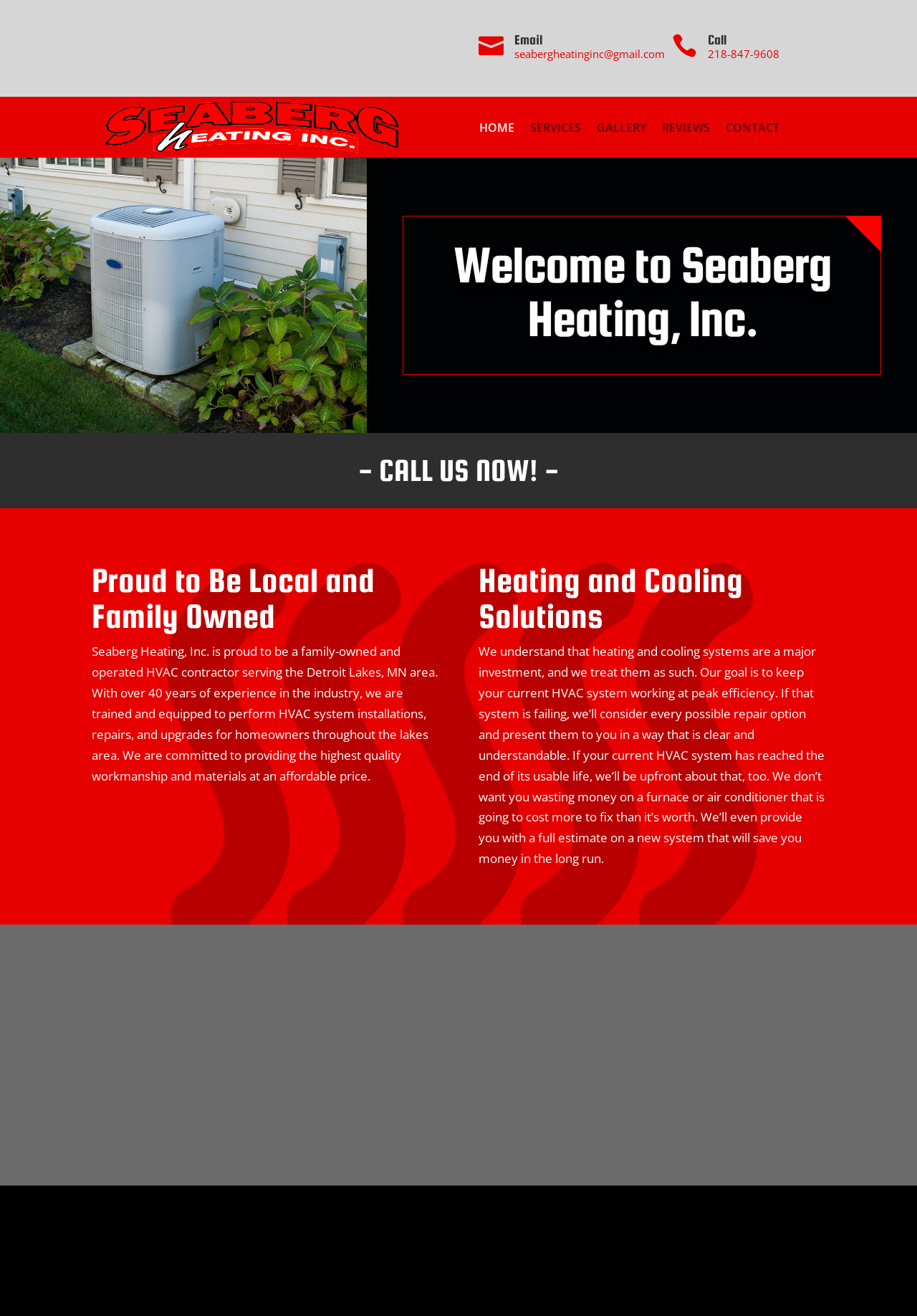Please specify the bounding box coordinates of the area that should be clicked to accomplish the following instruction: "Call the phone number". The coordinates should consist of four float numbers between 0 and 1, i.e., [left, top, right, bottom].

[0.772, 0.035, 0.85, 0.046]